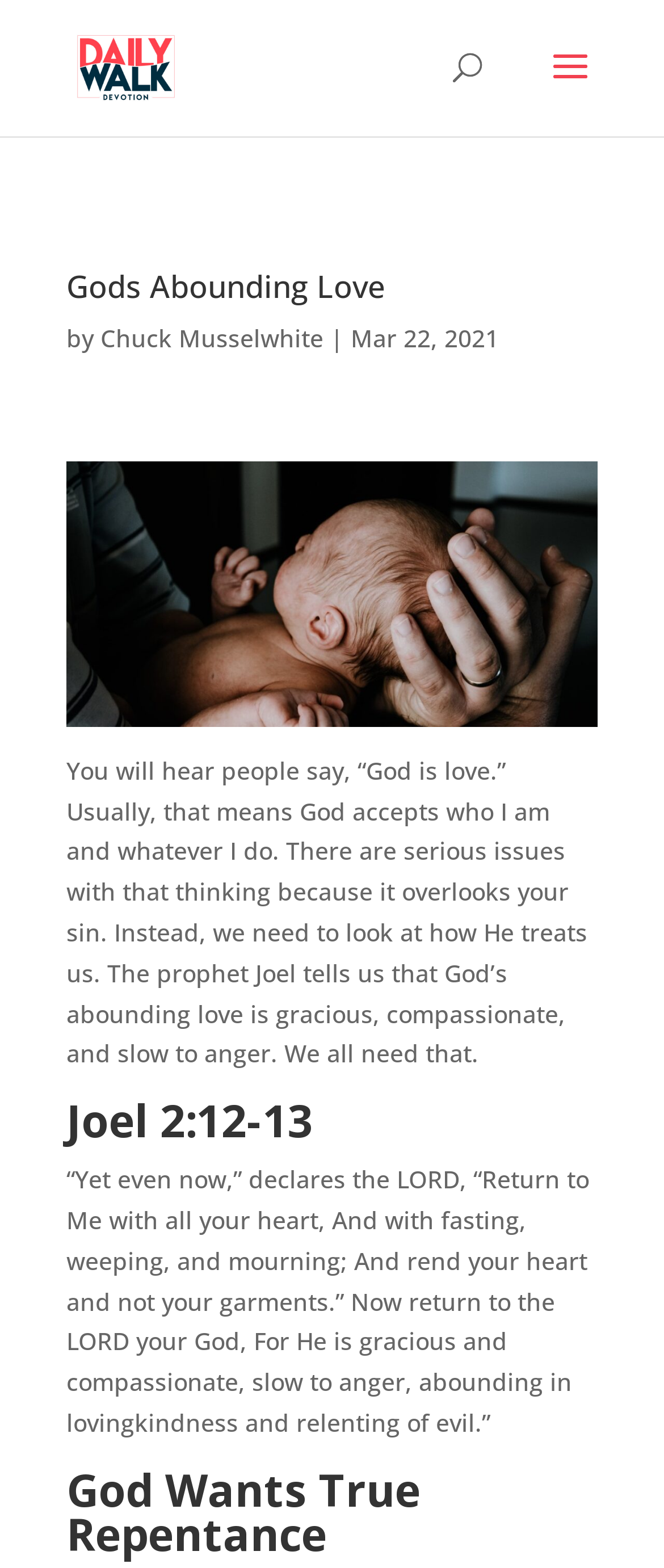Please predict the bounding box coordinates (top-left x, top-left y, bottom-right x, bottom-right y) for the UI element in the screenshot that fits the description: ‭‭Joel‬ ‭2:12-13

[0.1, 0.695, 0.472, 0.734]